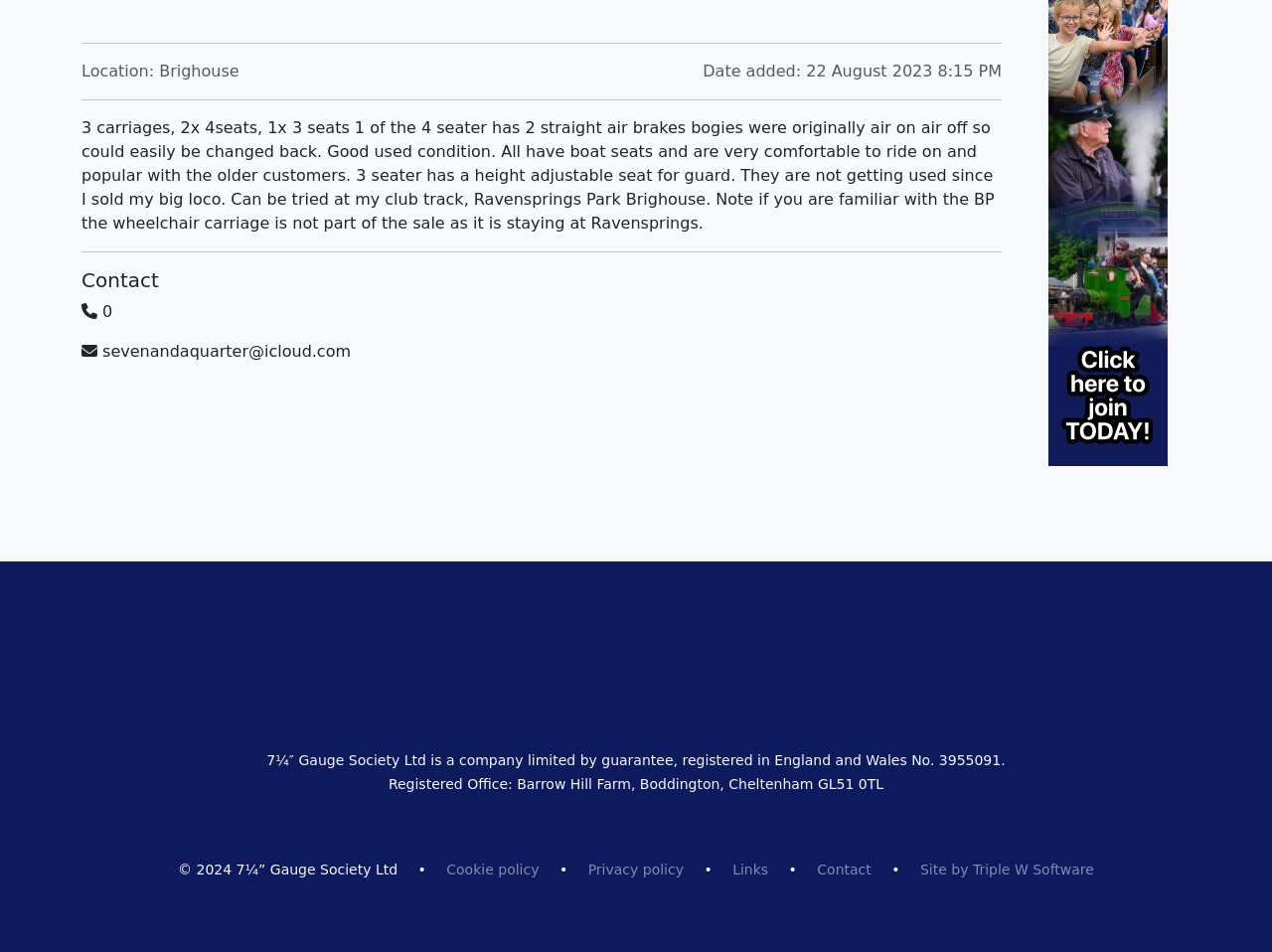Where is the item located?
Offer a detailed and exhaustive answer to the question.

The location of the item is mentioned in the StaticText element, which is 'Location: Brighouse'.